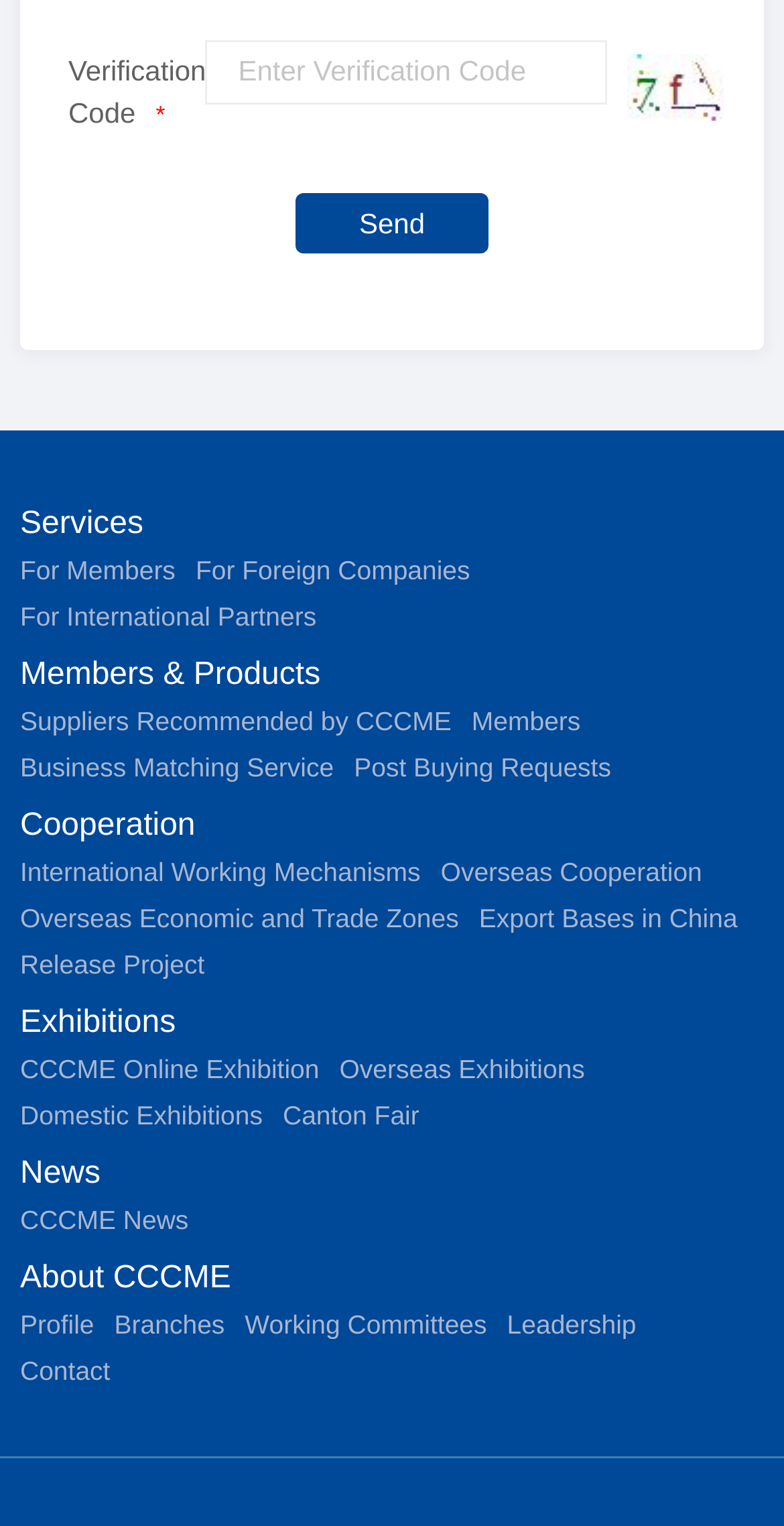Identify the coordinates of the bounding box for the element that must be clicked to accomplish the instruction: "Go to Services".

[0.026, 0.332, 0.183, 0.355]